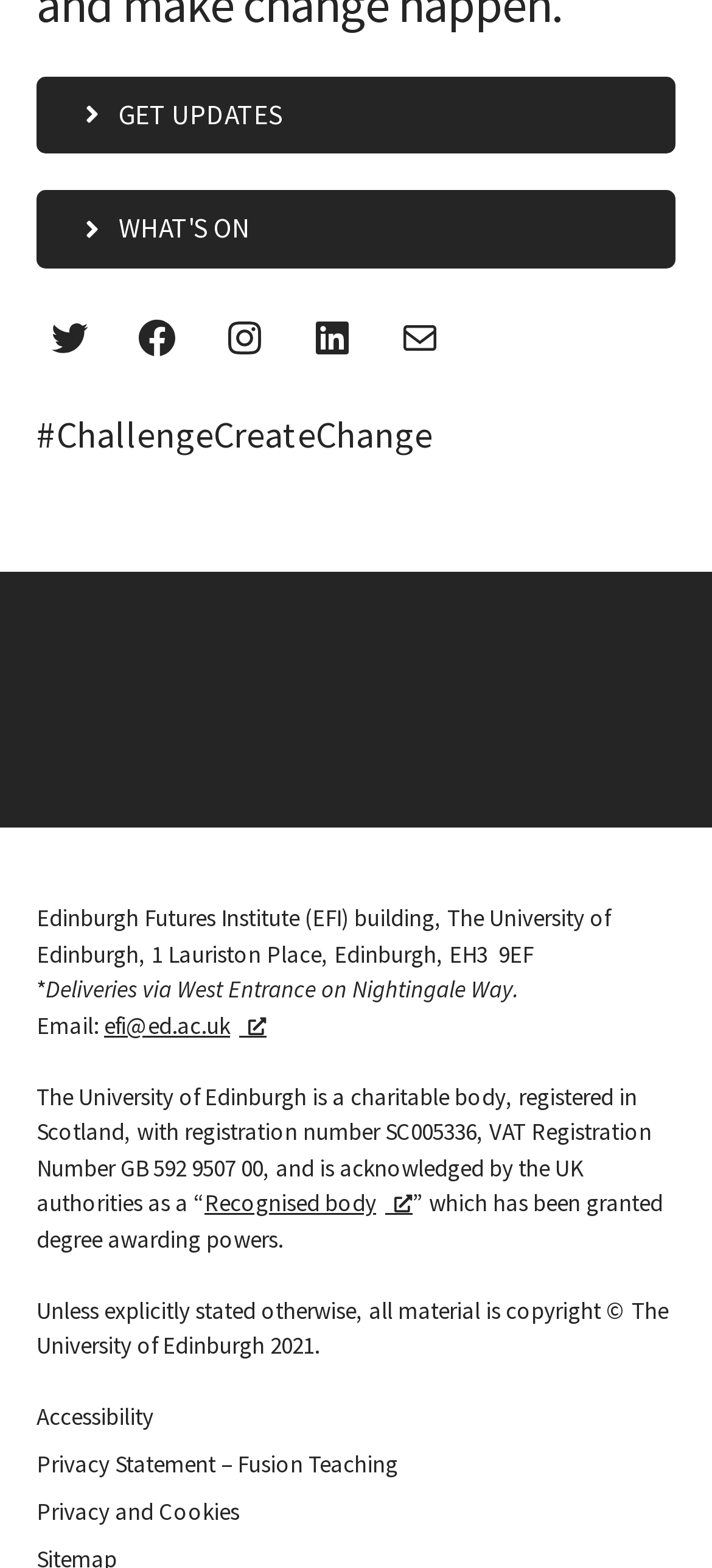Predict the bounding box coordinates of the UI element that matches this description: "efi@ed.ac.uk". The coordinates should be in the format [left, top, right, bottom] with each value between 0 and 1.

[0.146, 0.644, 0.374, 0.664]